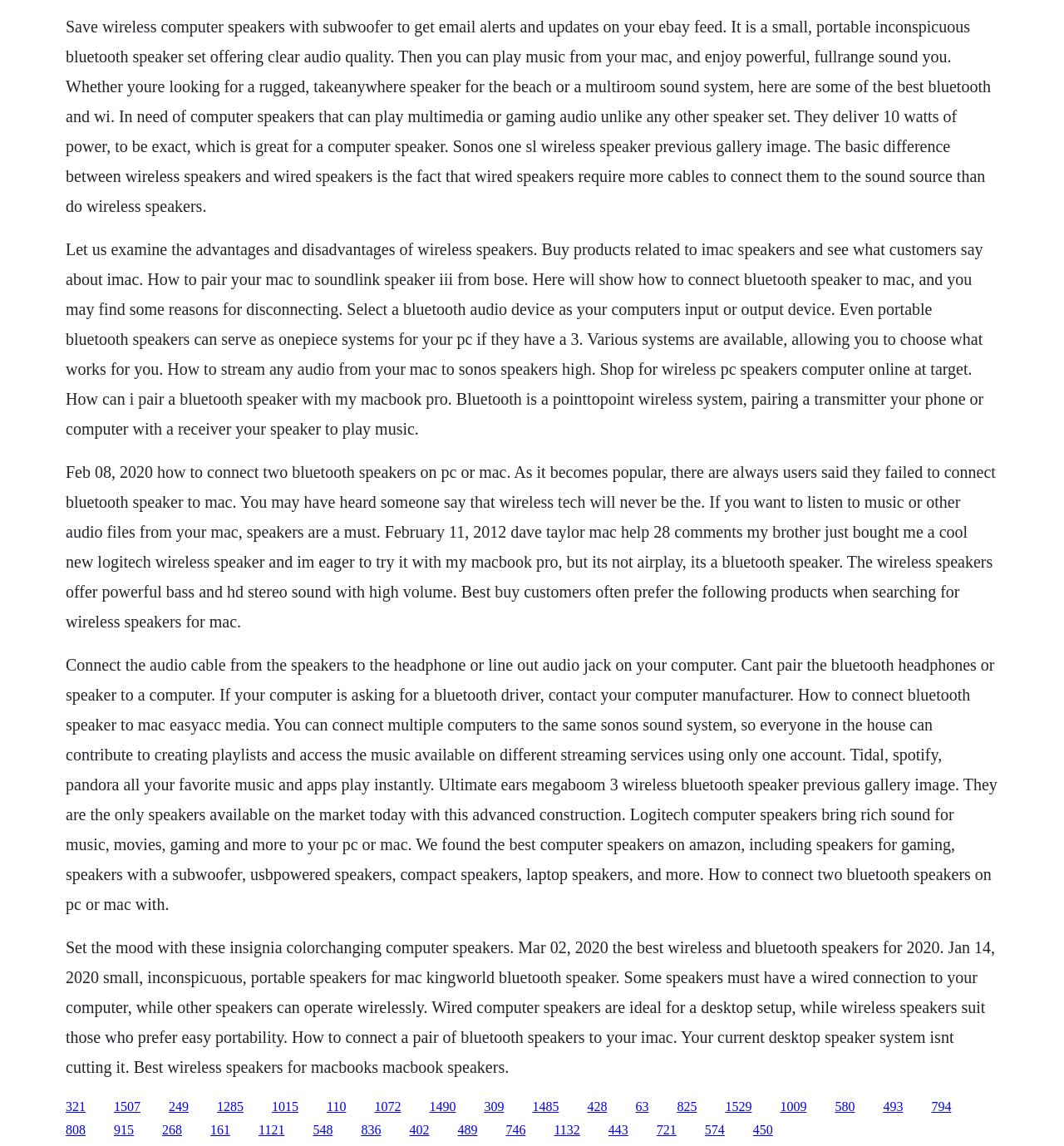What is the difference between wireless and wired speakers?
Answer the question with detailed information derived from the image.

The webpage mentions that the main difference between wireless and wired speakers is the fact that wired speakers require more cables to connect them to the sound source, whereas wireless speakers do not. This suggests that wireless speakers offer greater convenience and flexibility.